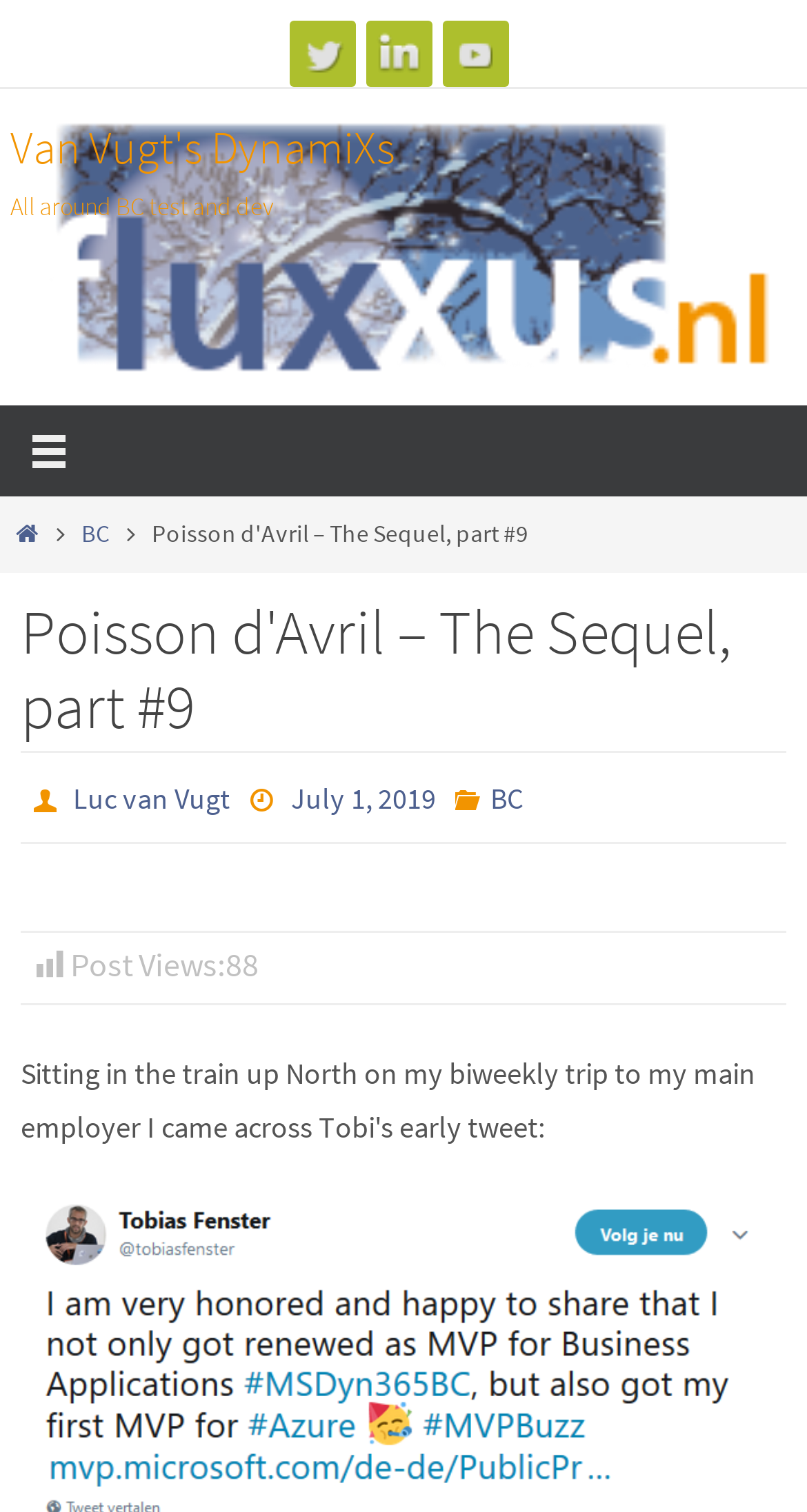Find and indicate the bounding box coordinates of the region you should select to follow the given instruction: "Click Twitter link".

[0.358, 0.014, 0.44, 0.057]